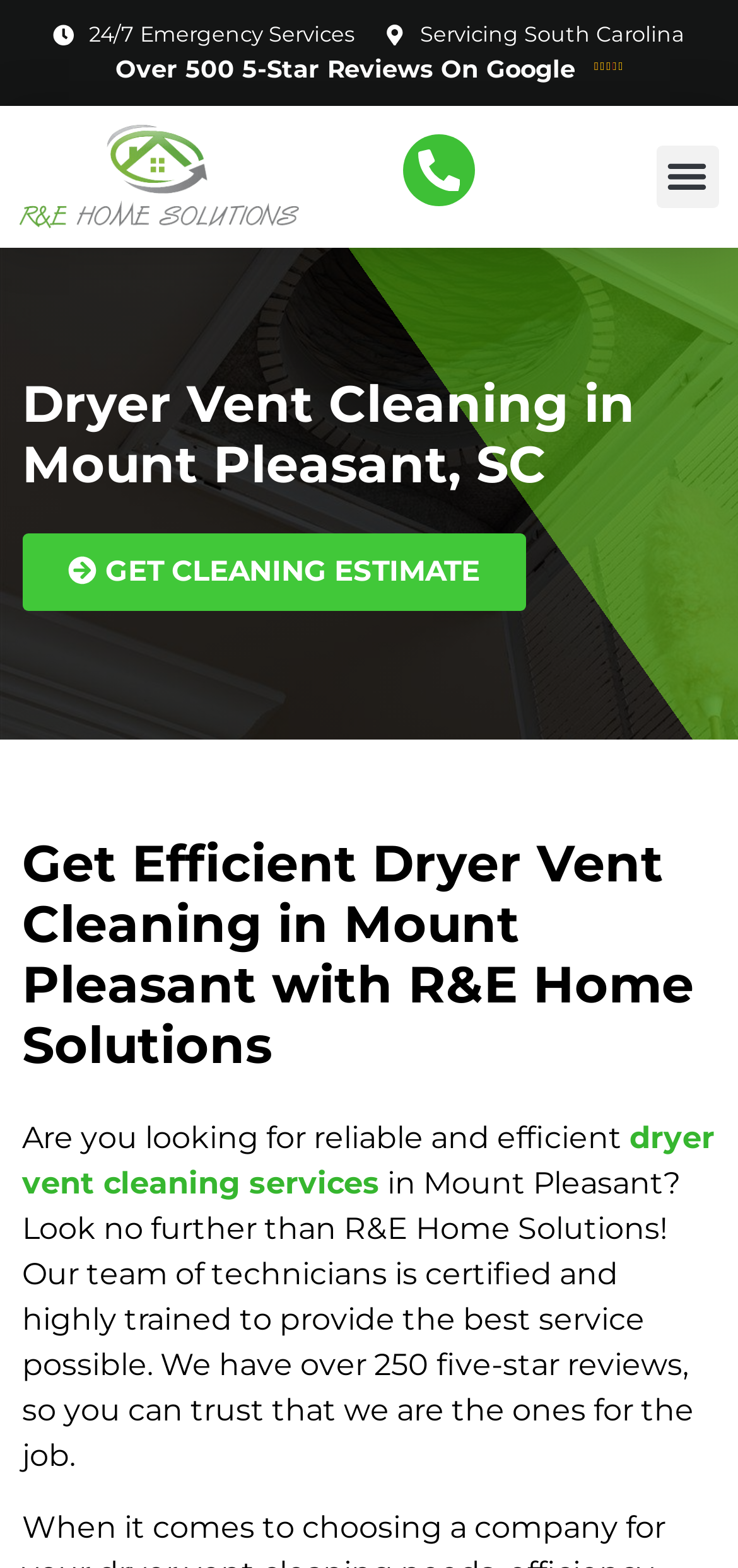What is the rating of R&E Home Solution on Google?
Answer the question with as much detail as possible.

I found the rating by looking at the static text '5/5' which is located next to the text 'Over 500 5-Star Reviews On Google', indicating that R&E Home Solution has a perfect 5-star rating on Google.